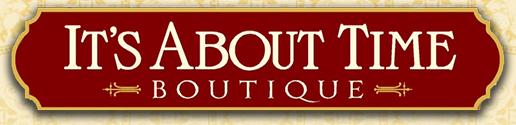What is the primary purpose of the logo?
Based on the image, give a one-word or short phrase answer.

Representation of the boutique's identity